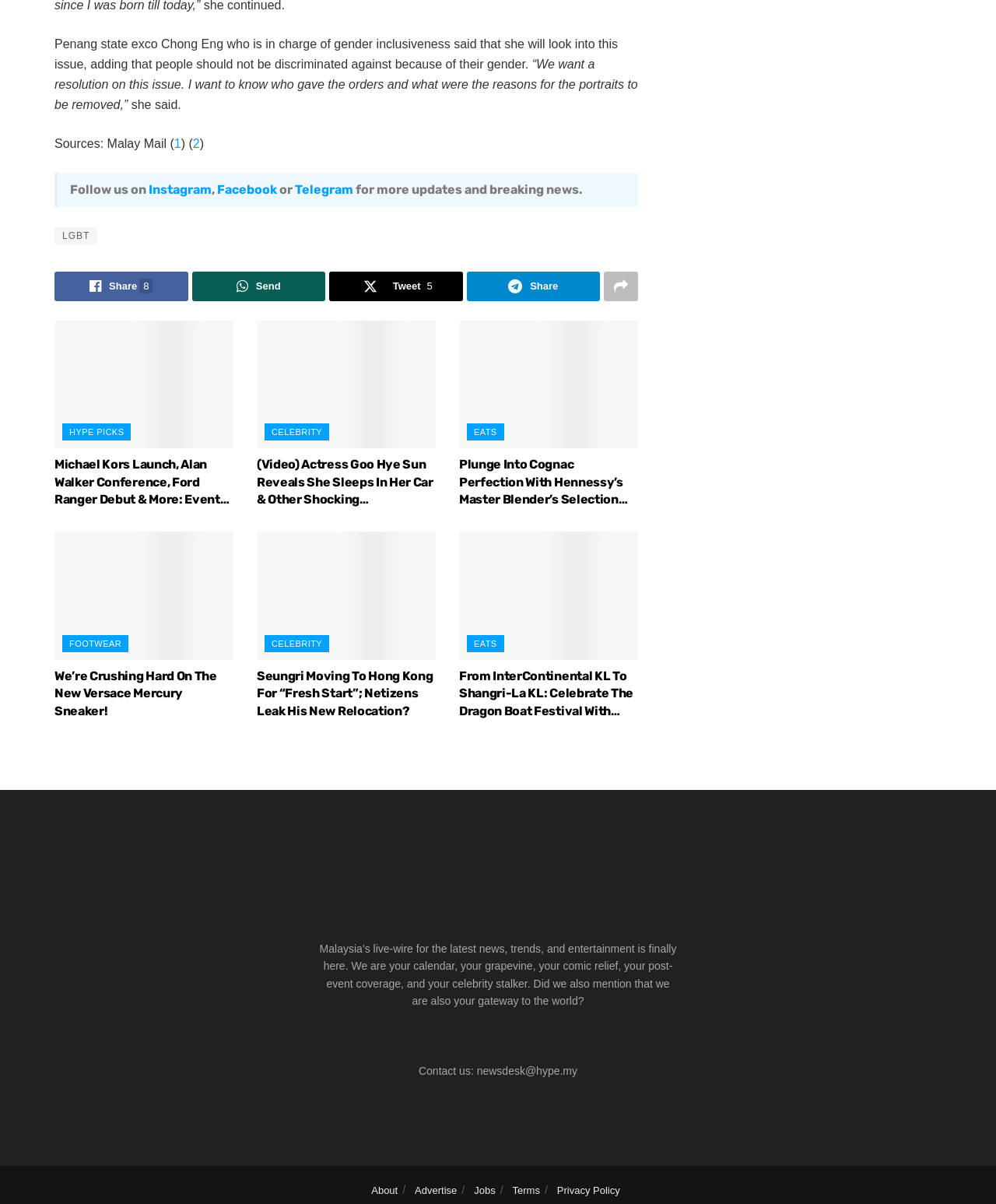What is the purpose of the website according to the StaticText at the bottom?
Please give a detailed and elaborate explanation in response to the question.

At the bottom of the webpage, I found a StaticText element with the text 'We are your calendar, your grapevine, your comic relief, your post-event coverage, and your celebrity stalker. Did we also mention that we are also your gateway to the world?'. This text suggests that the purpose of the website is to serve as a gateway to the world.